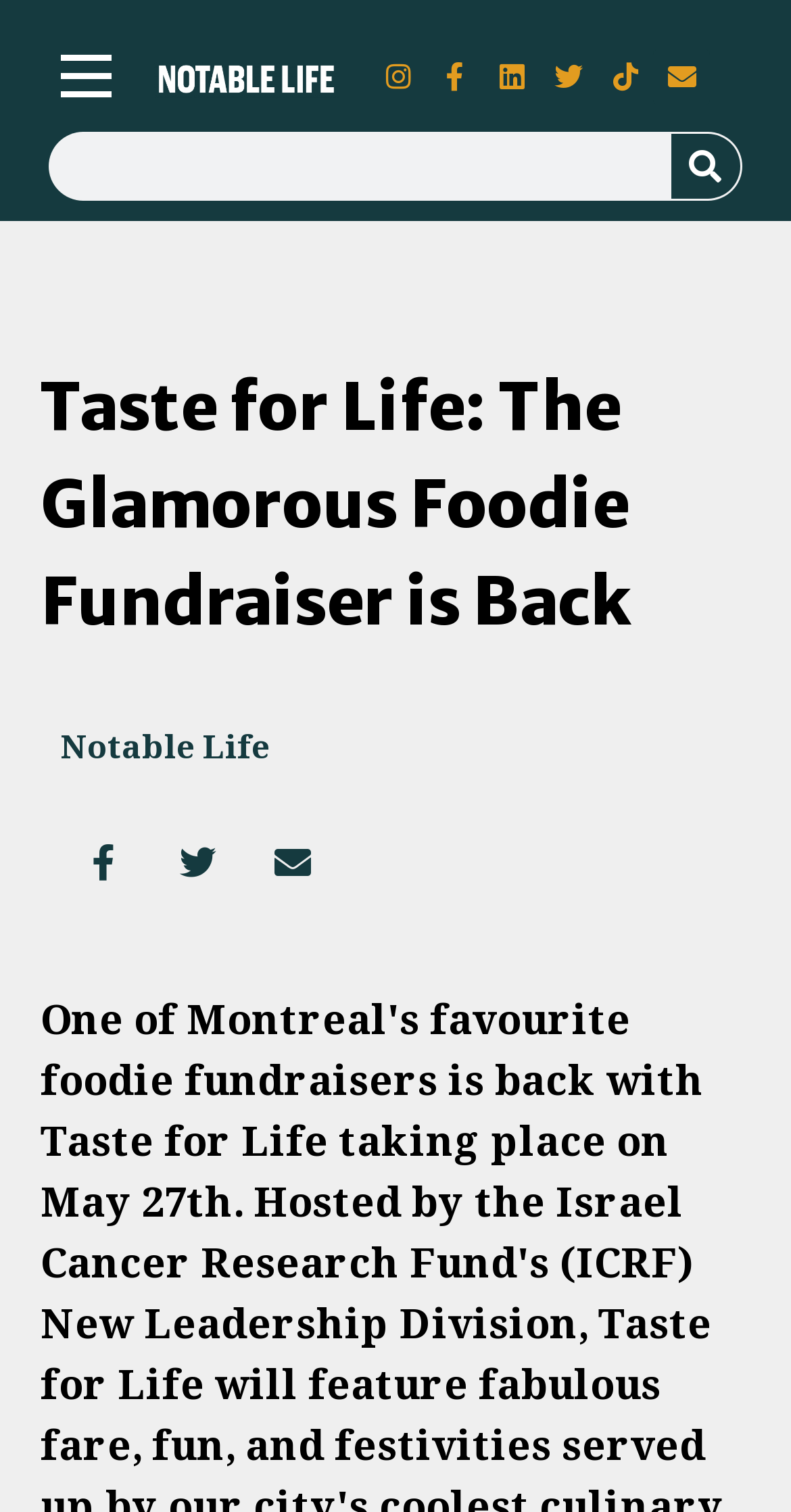Identify the bounding box coordinates of the clickable region necessary to fulfill the following instruction: "Read about Taste for Life". The bounding box coordinates should be four float numbers between 0 and 1, i.e., [left, top, right, bottom].

[0.051, 0.237, 0.949, 0.43]